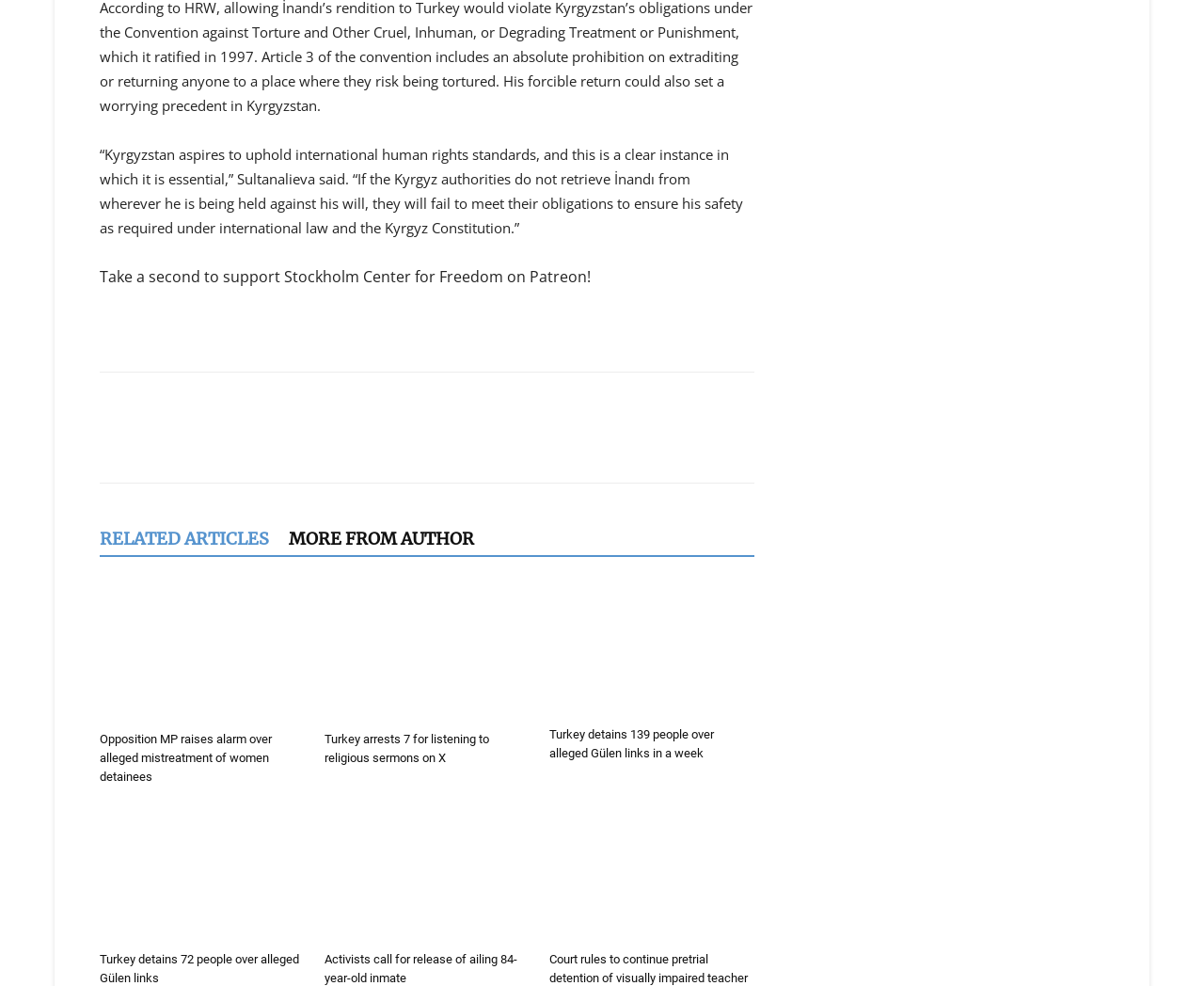How many articles are presented in the 'RELATED ARTICLES MORE FROM AUTHOR' section? Examine the screenshot and reply using just one word or a brief phrase.

At least 6